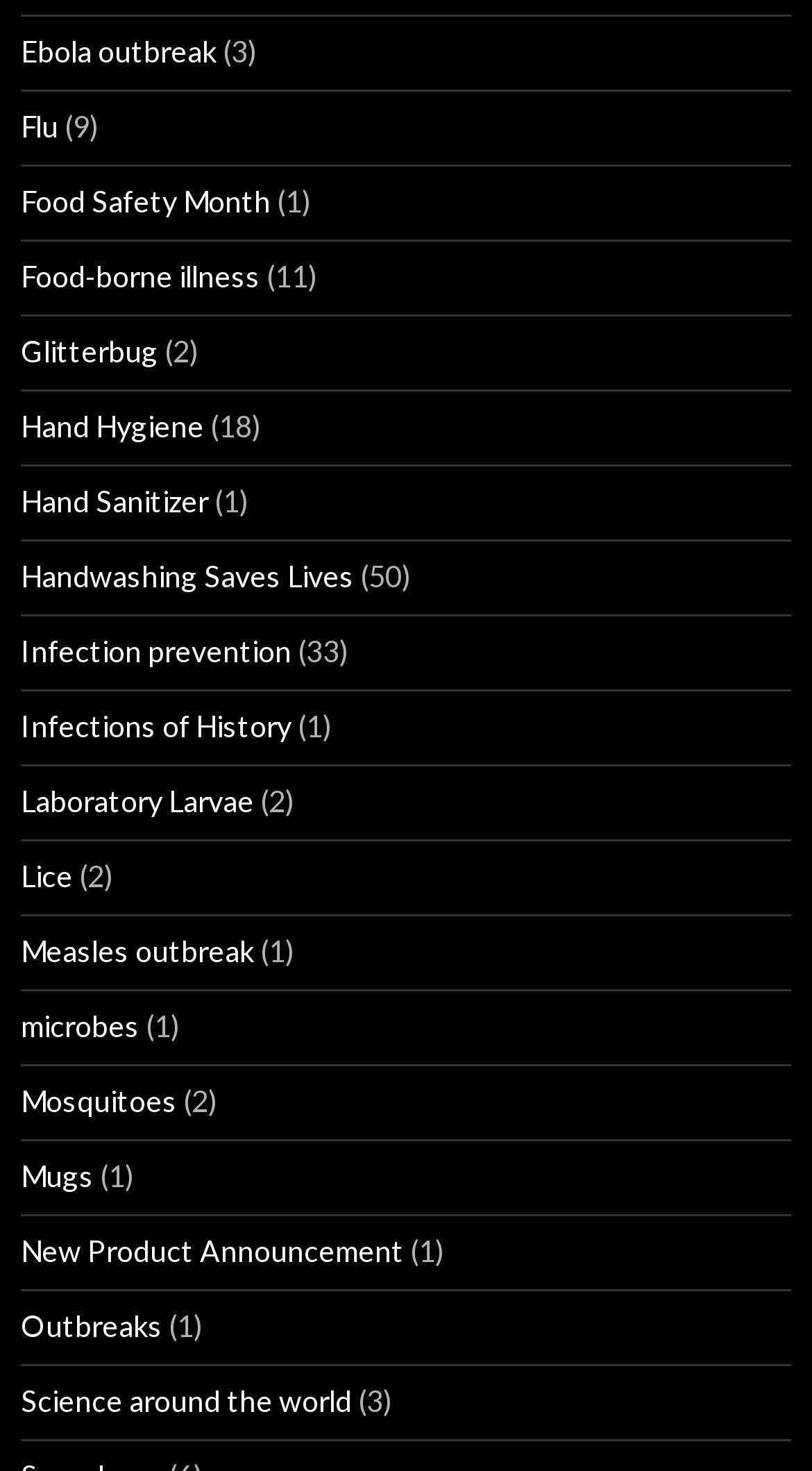Can you show the bounding box coordinates of the region to click on to complete the task described in the instruction: "Read about Hand Hygiene"?

[0.026, 0.277, 0.251, 0.301]